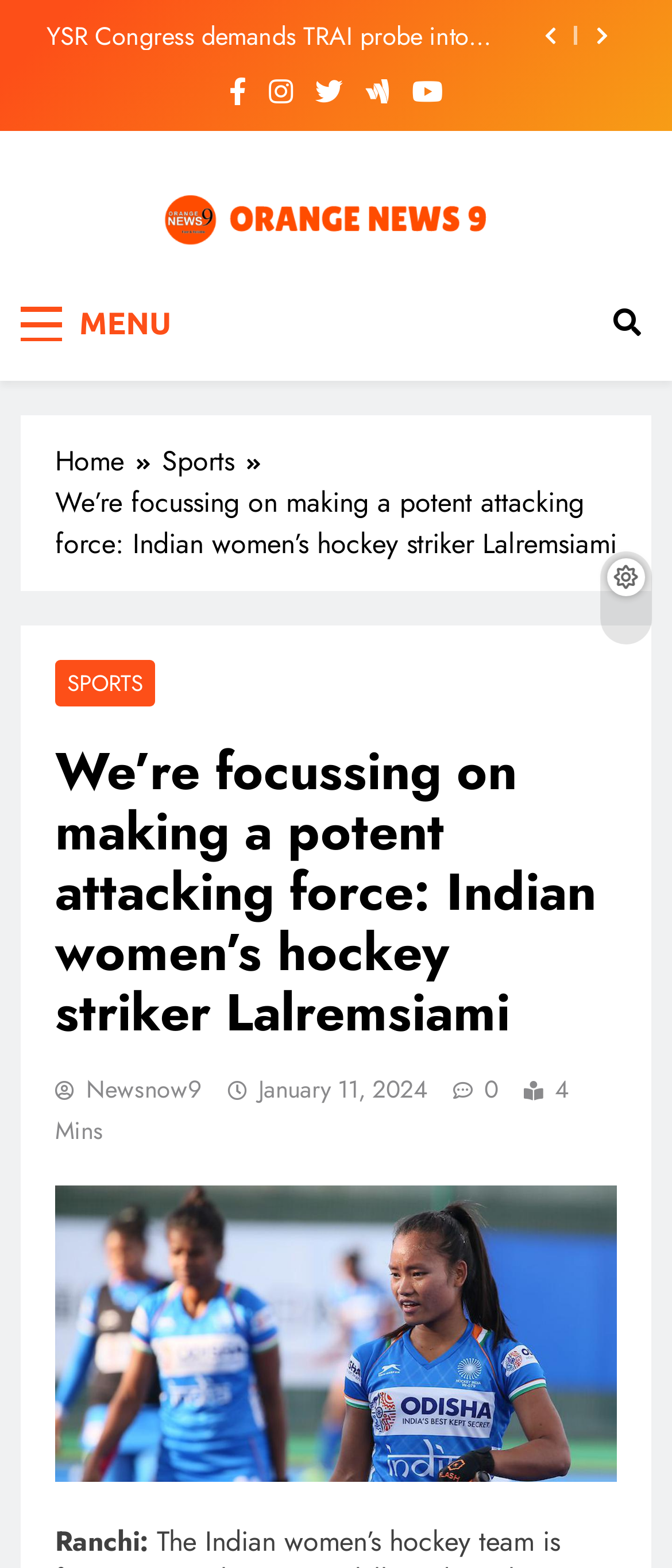What is the category of the news article?
Can you provide an in-depth and detailed response to the question?

The question can be answered by looking at the breadcrumbs navigation, which shows the category of the news article as Sports.